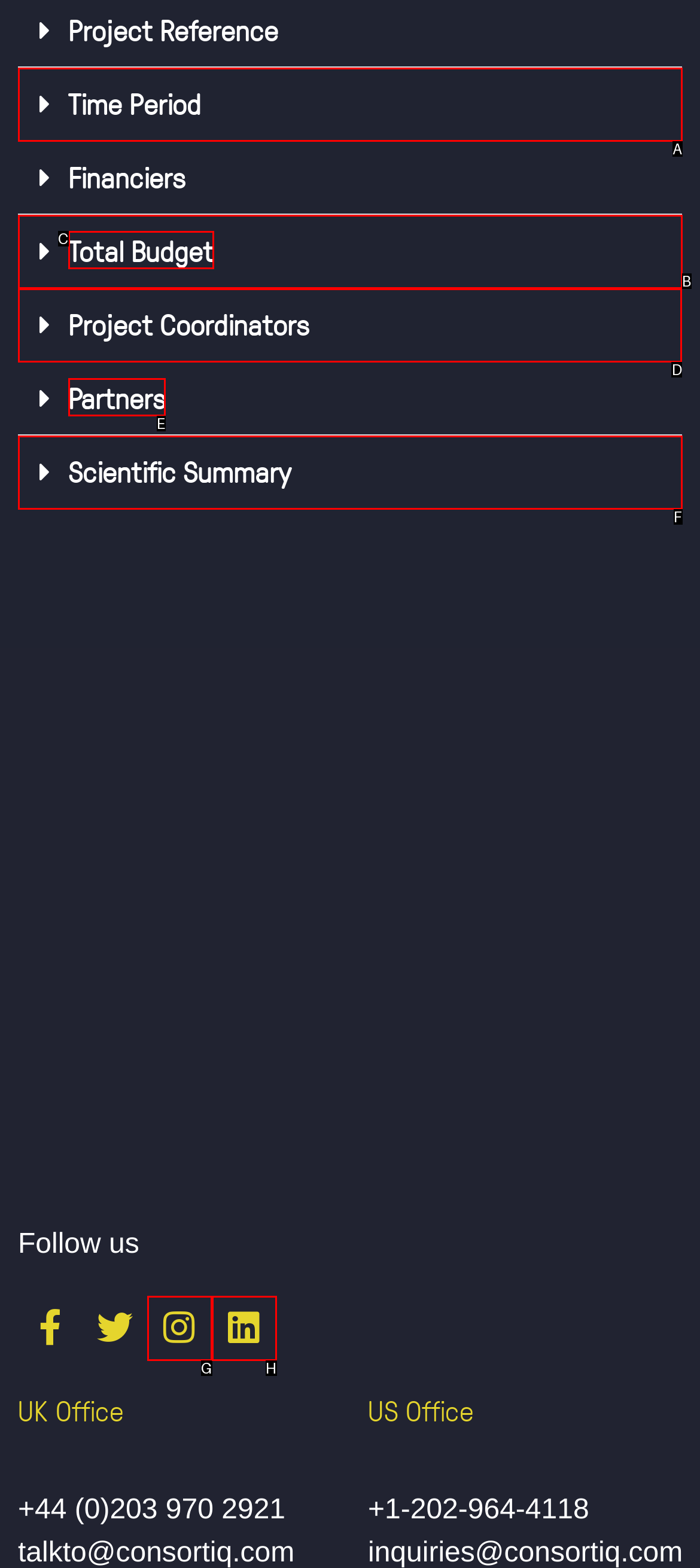Tell me which letter corresponds to the UI element that should be clicked to fulfill this instruction: Click on Project Coordinators
Answer using the letter of the chosen option directly.

D